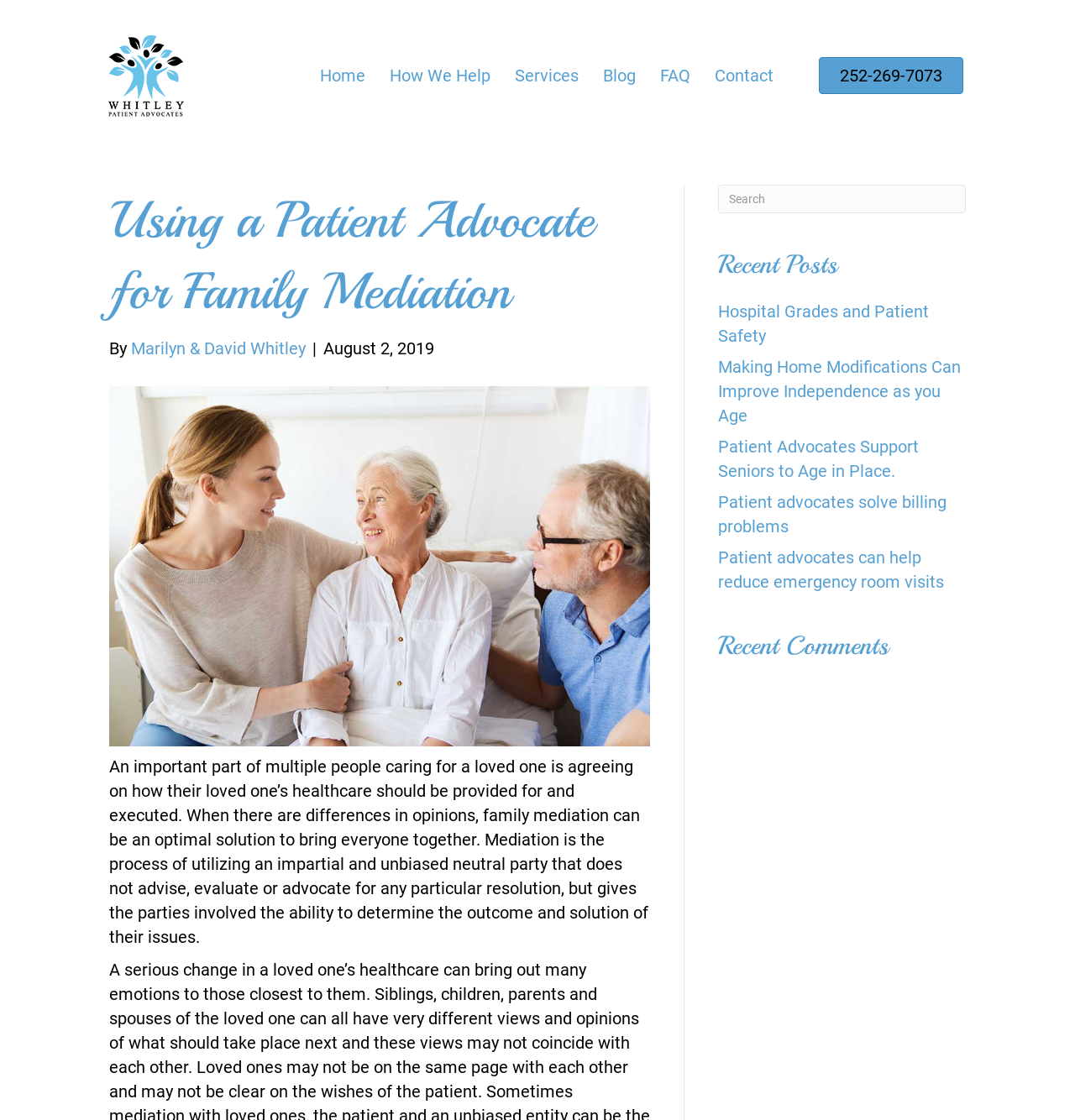Locate the bounding box coordinates of the clickable area needed to fulfill the instruction: "Search for a topic".

[0.668, 0.165, 0.898, 0.19]